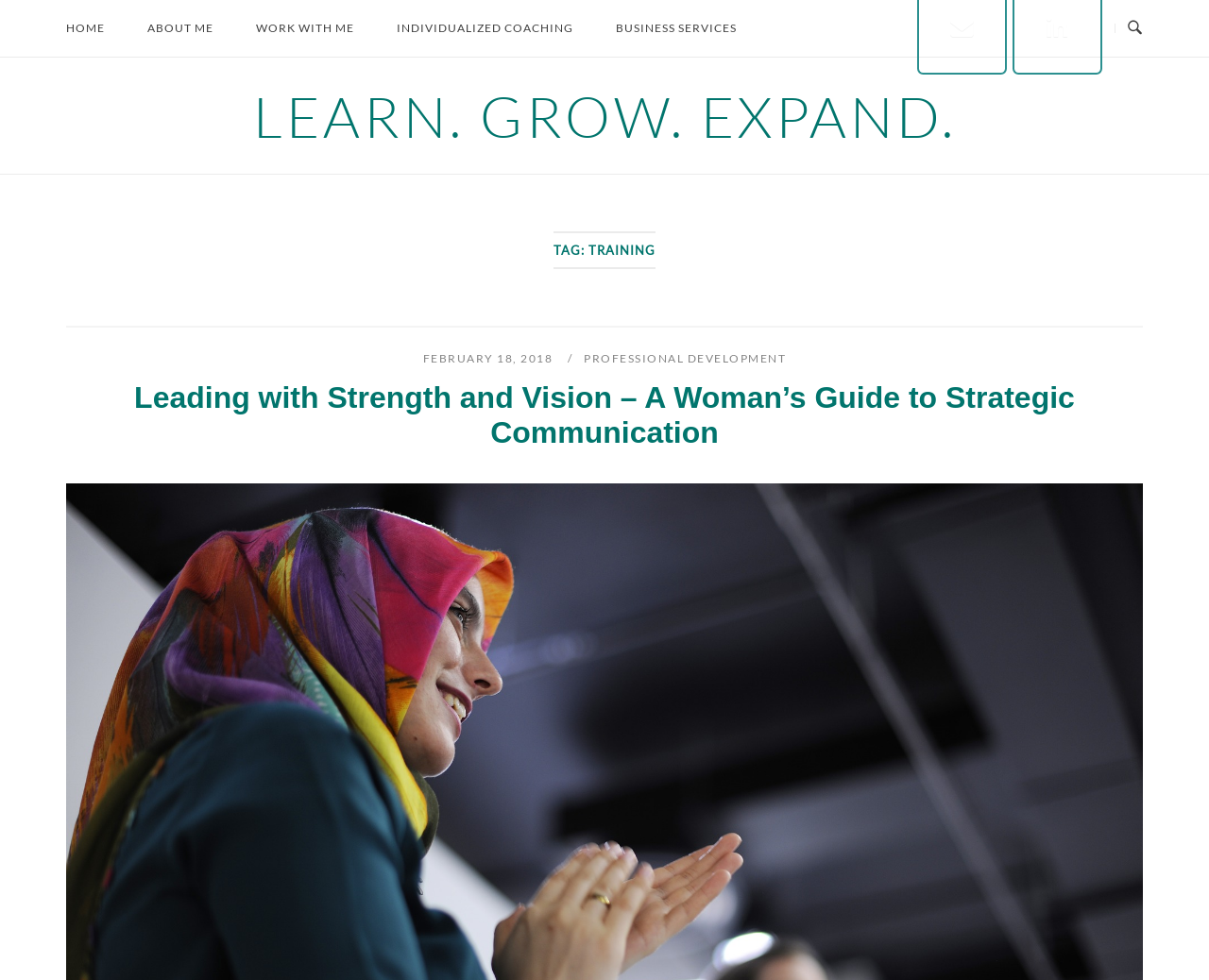Please identify the bounding box coordinates of the clickable area that will allow you to execute the instruction: "learn more about individualized coaching".

[0.316, 0.004, 0.486, 0.054]